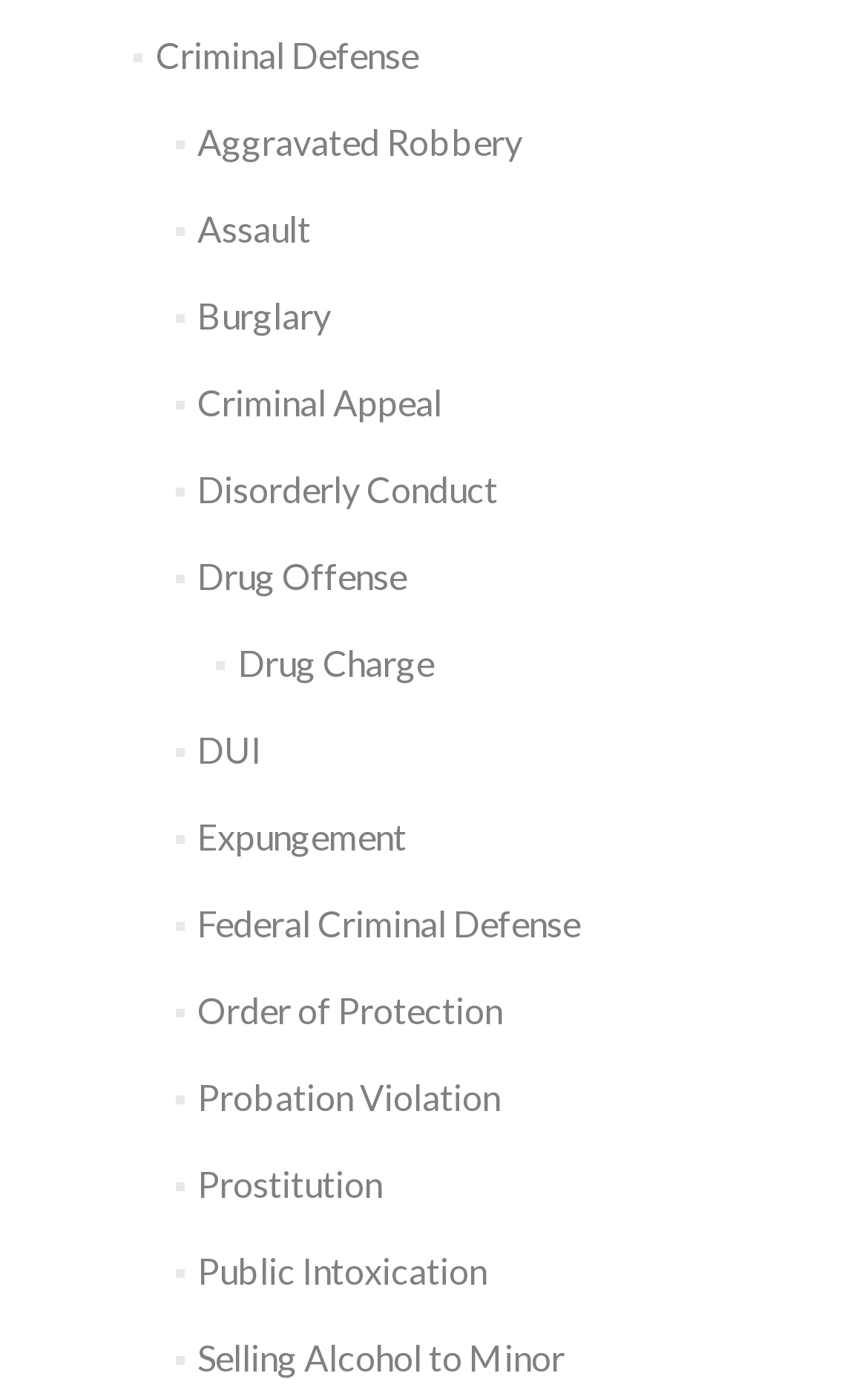Please respond to the question using a single word or phrase:
Are all criminal defense categories listed in alphabetical order?

Yes